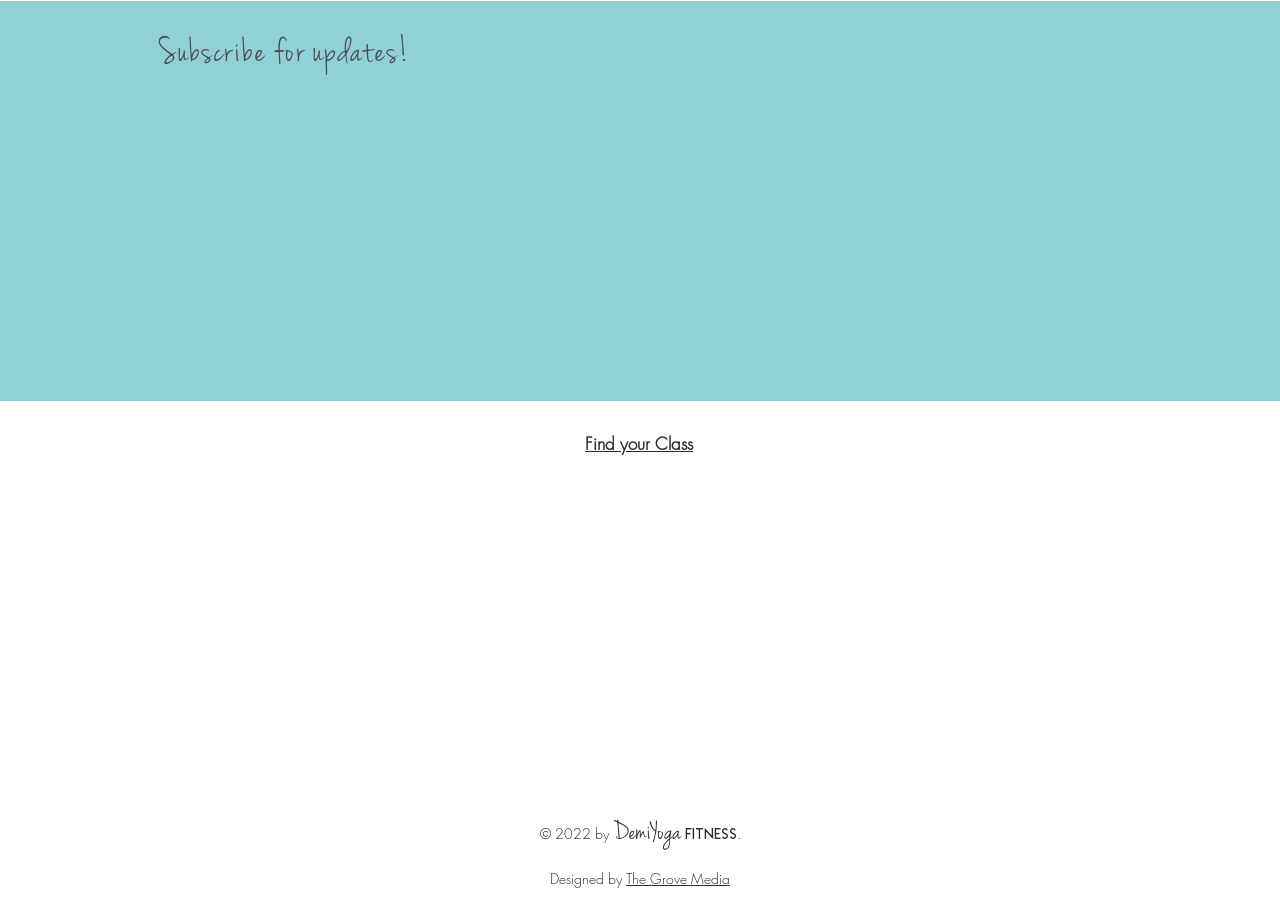Locate the bounding box of the UI element described in the following text: "Find your Class".

[0.457, 0.433, 0.541, 0.458]